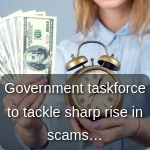What is the person holding in the other hand?
Refer to the image and provide a detailed answer to the question.

The person in the image is holding an alarm clock in the other hand, which symbolizes the urgency and pressing nature of the issue of rising scams, emphasizing the need for vigilance and action.